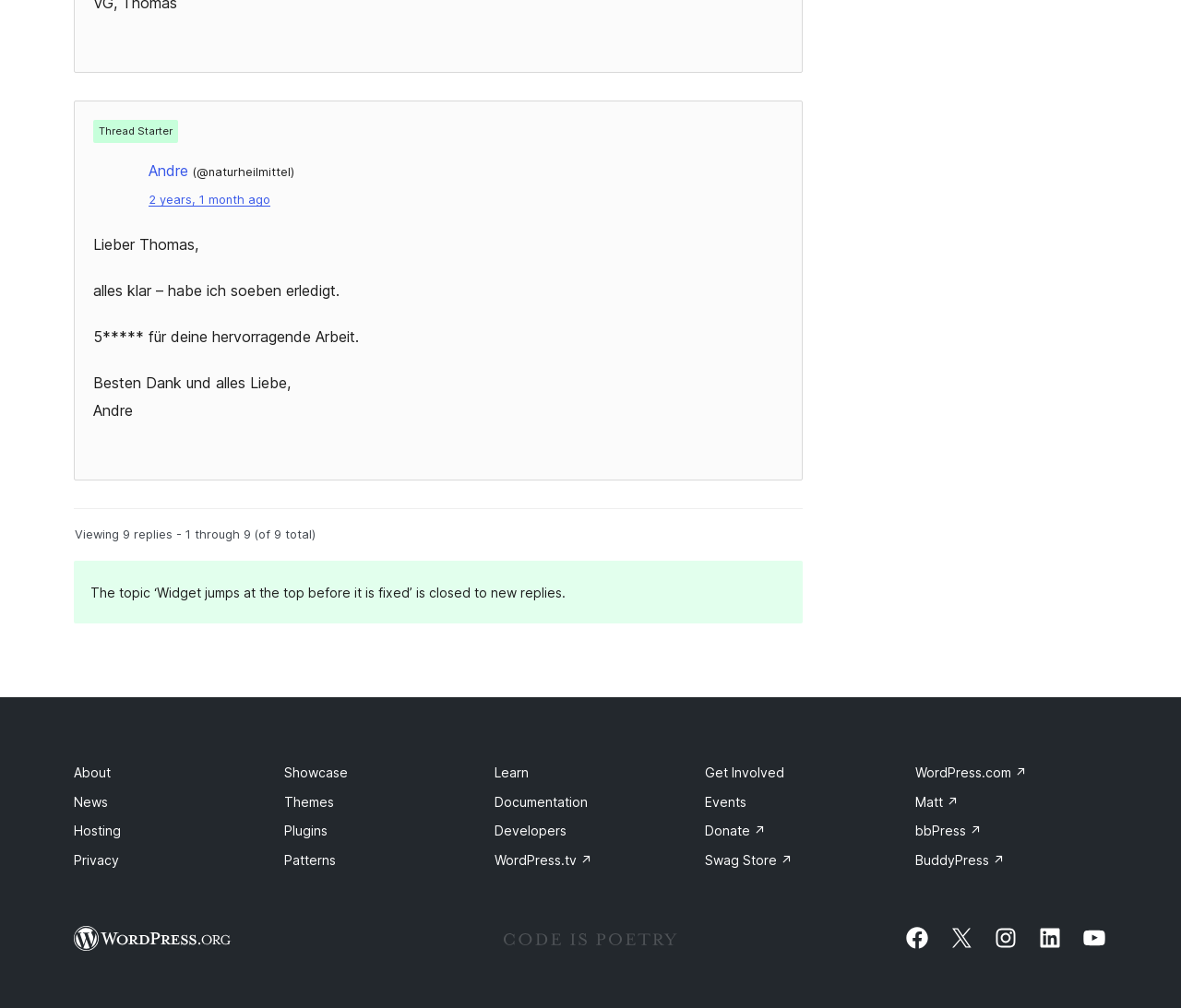Please provide a brief answer to the following inquiry using a single word or phrase:
How many replies are there in total?

9